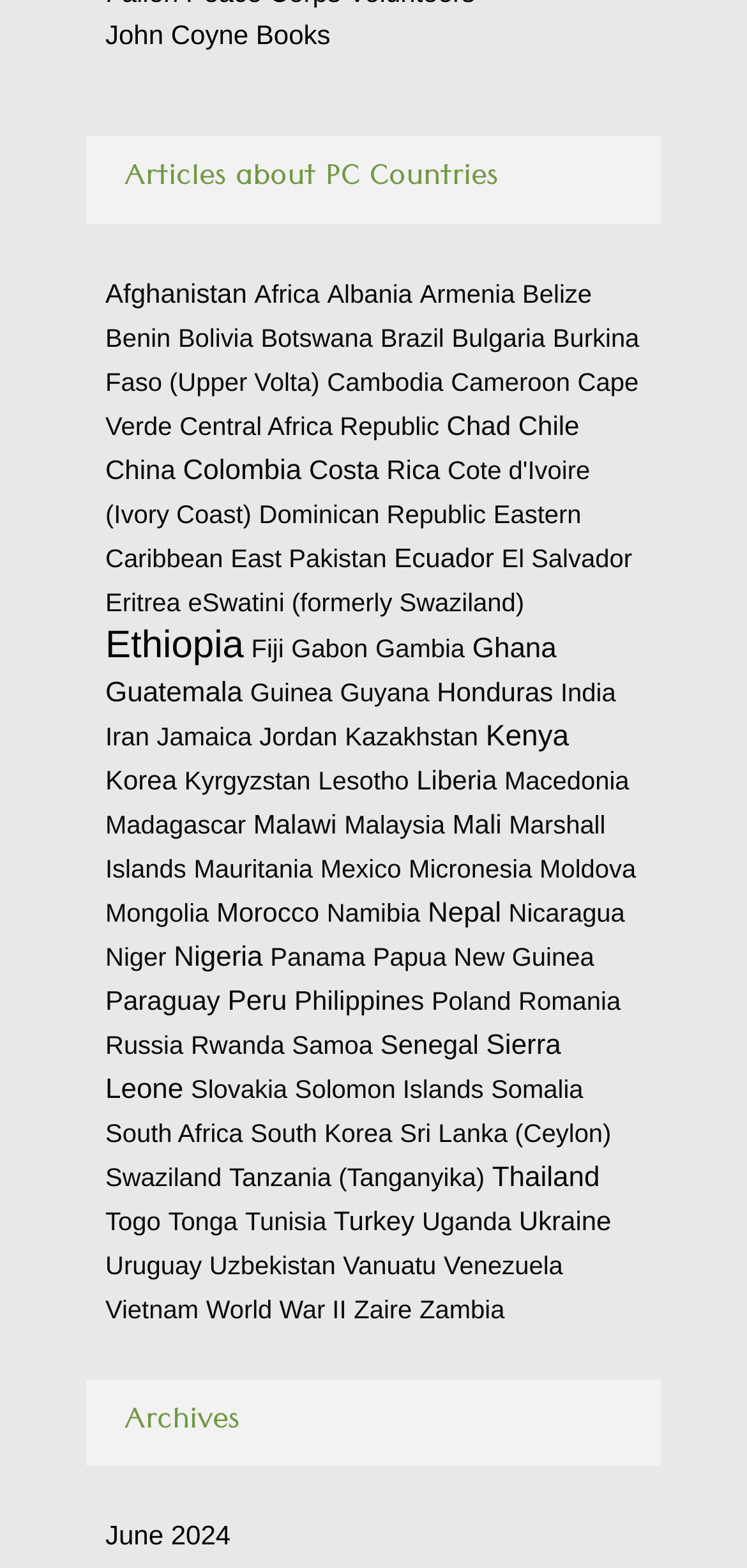How many countries are listed on this webpage?
Using the information from the image, give a concise answer in one word or a short phrase.

Over 80